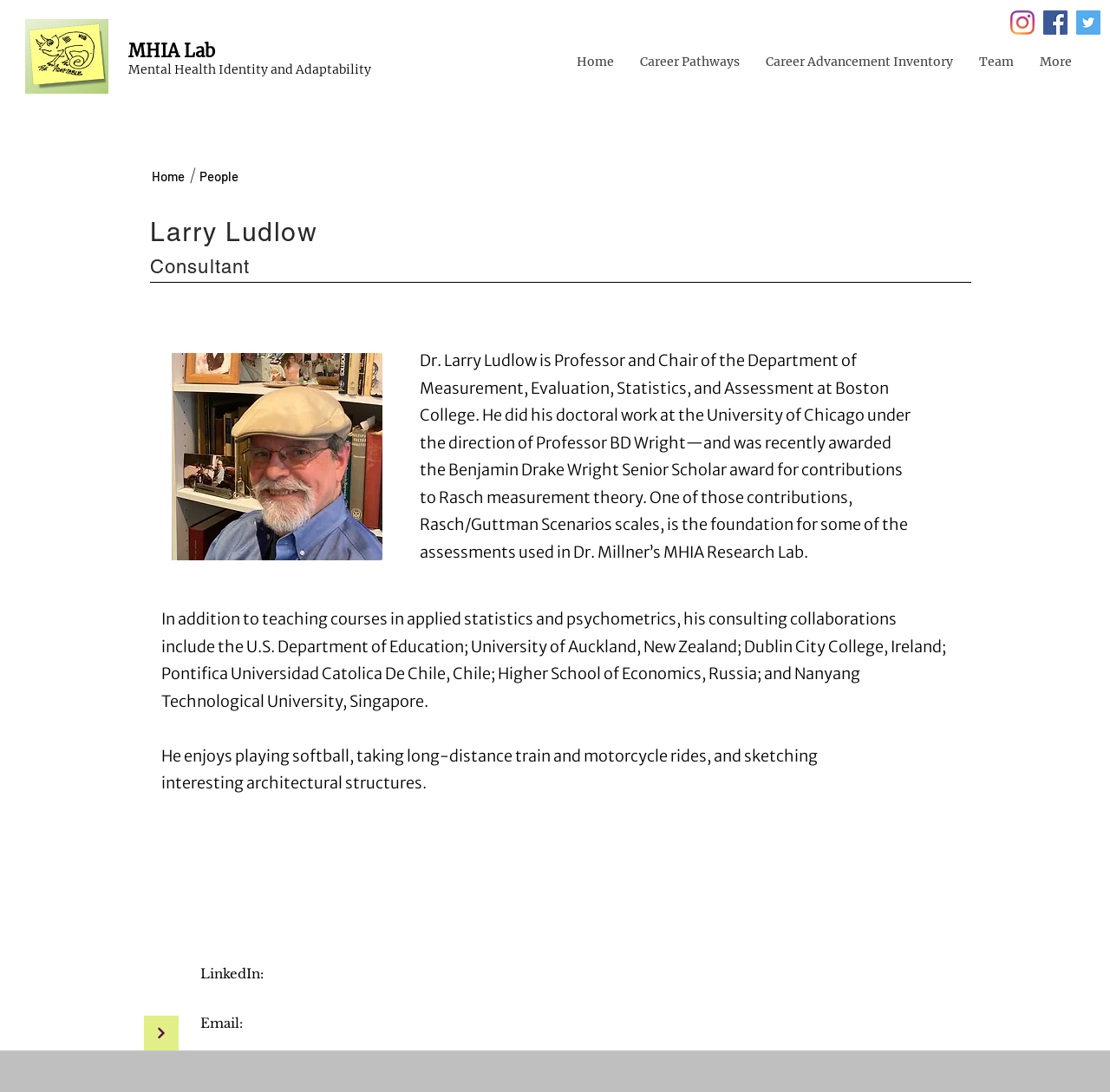Bounding box coordinates are specified in the format (top-left x, top-left y, bottom-right x, bottom-right y). All values are floating point numbers bounded between 0 and 1. Please provide the bounding box coordinate of the region this sentence describes: Career Advancement Inventory

[0.678, 0.037, 0.87, 0.076]